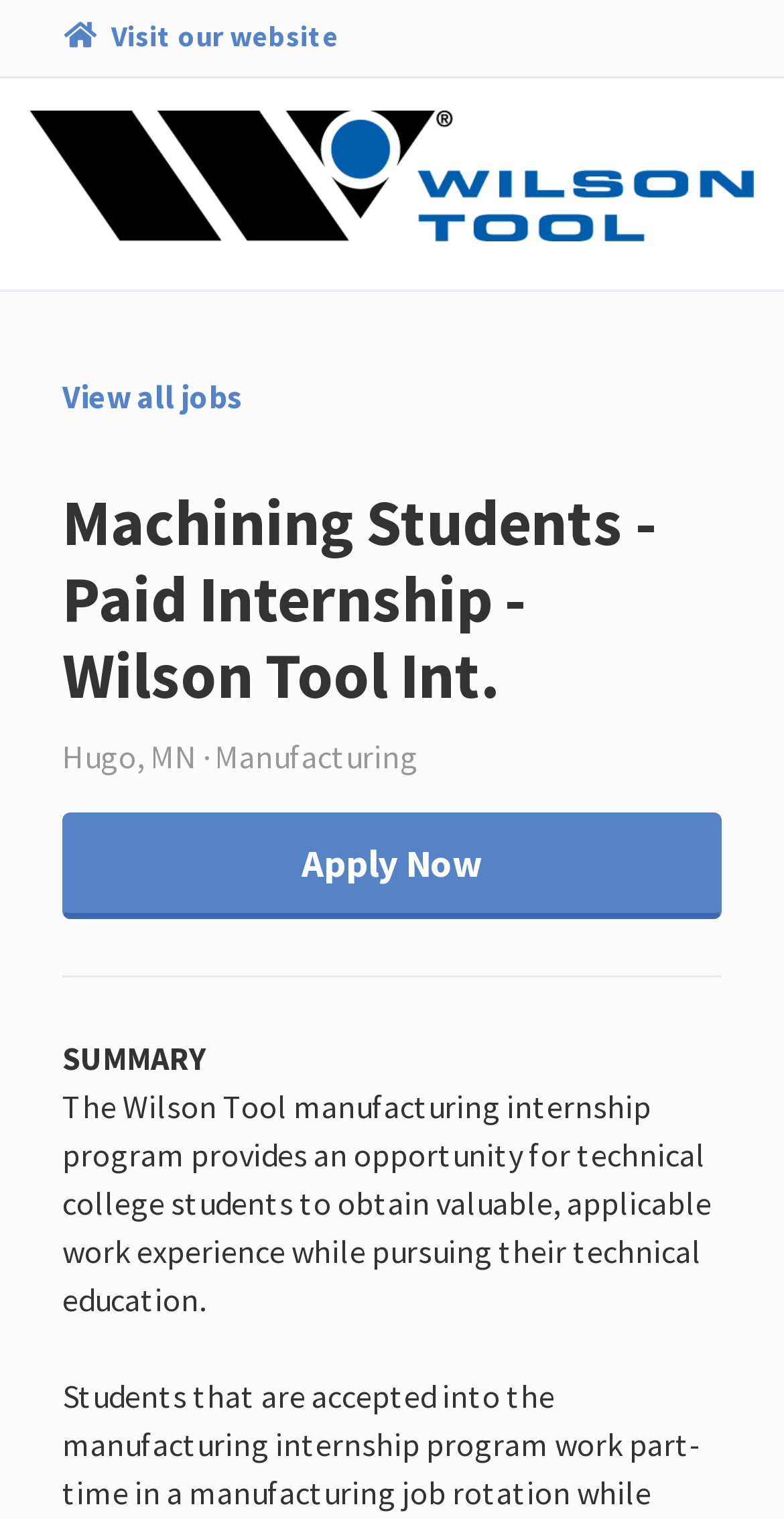What is the location of the internship?
Please provide a comprehensive answer based on the information in the image.

I found the location of the internship by looking at the static text element that says 'Hugo, MN · Manufacturing'. This text is located below the main heading and above the 'Apply Now' button, which suggests that it is providing additional information about the internship.